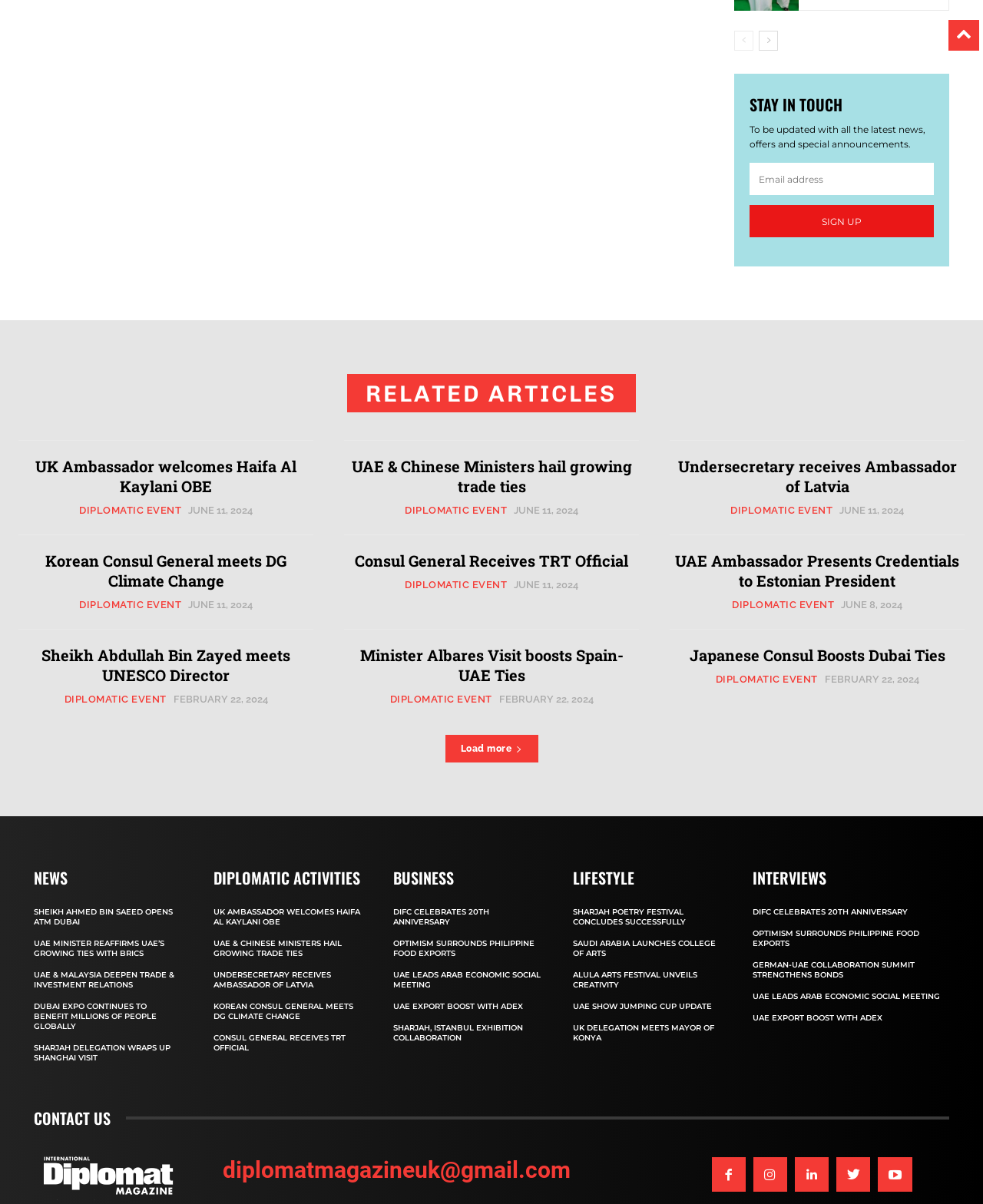Please identify the bounding box coordinates of the element that needs to be clicked to perform the following instruction: "Load more news".

[0.453, 0.61, 0.547, 0.633]